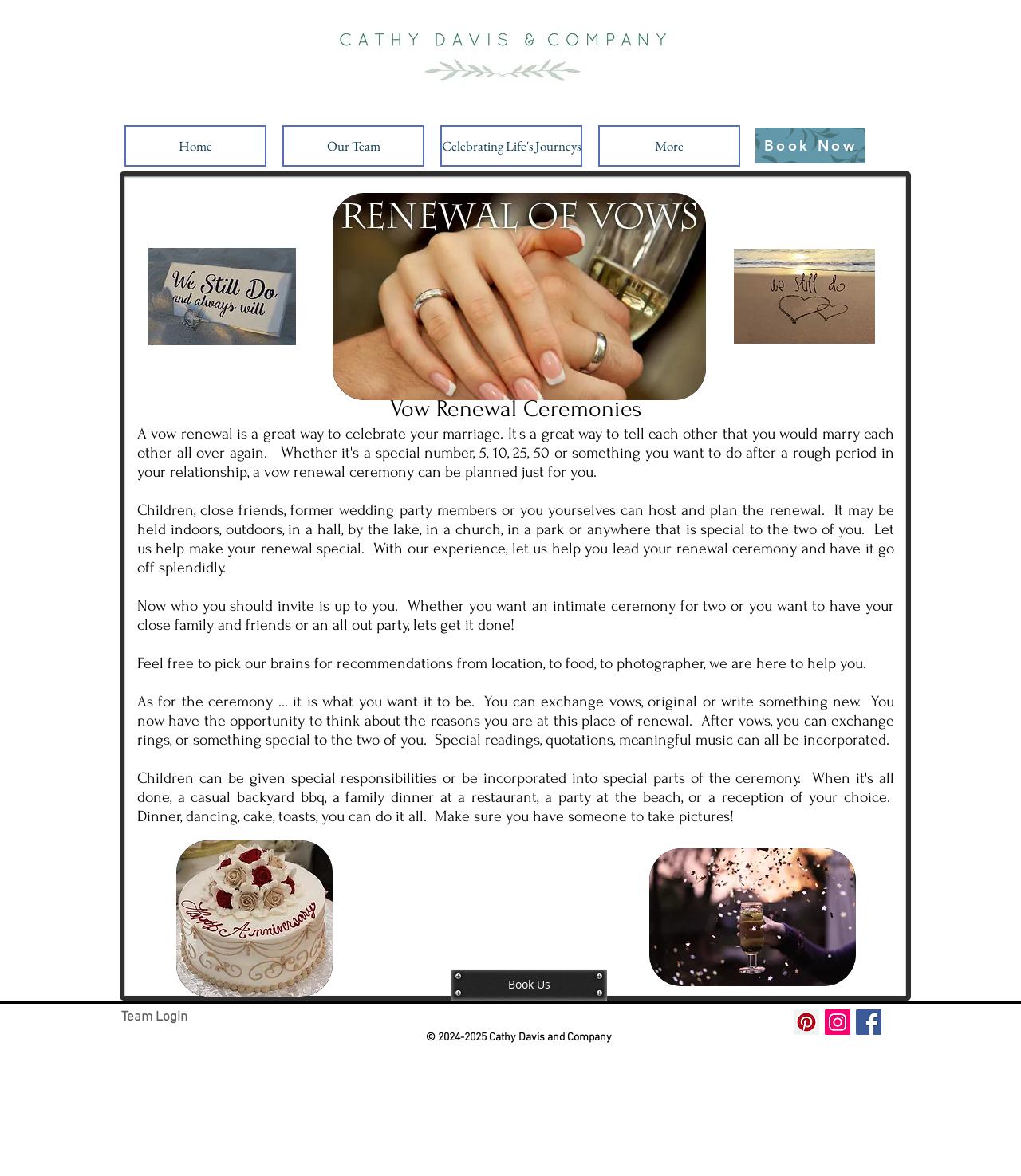Determine the main heading of the webpage and generate its text.

Vow Renewal Ceremonies